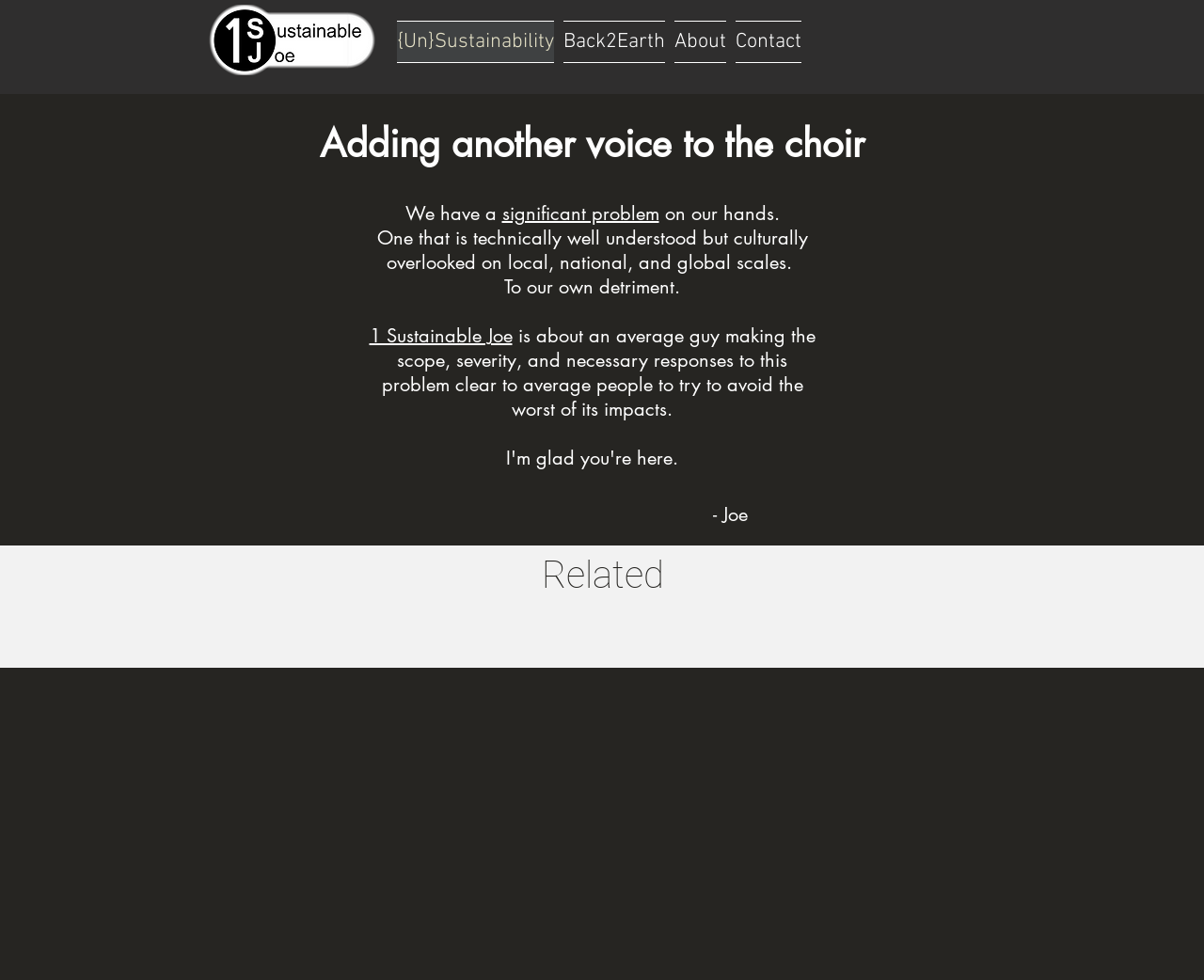Refer to the image and answer the question with as much detail as possible: What is the main topic of the website?

I inferred the main topic of the website by analyzing the text in the main content area, which mentions 'significant problem', 'impacts', and 'responses to this problem', indicating that the website is focused on sustainability and environmental issues.